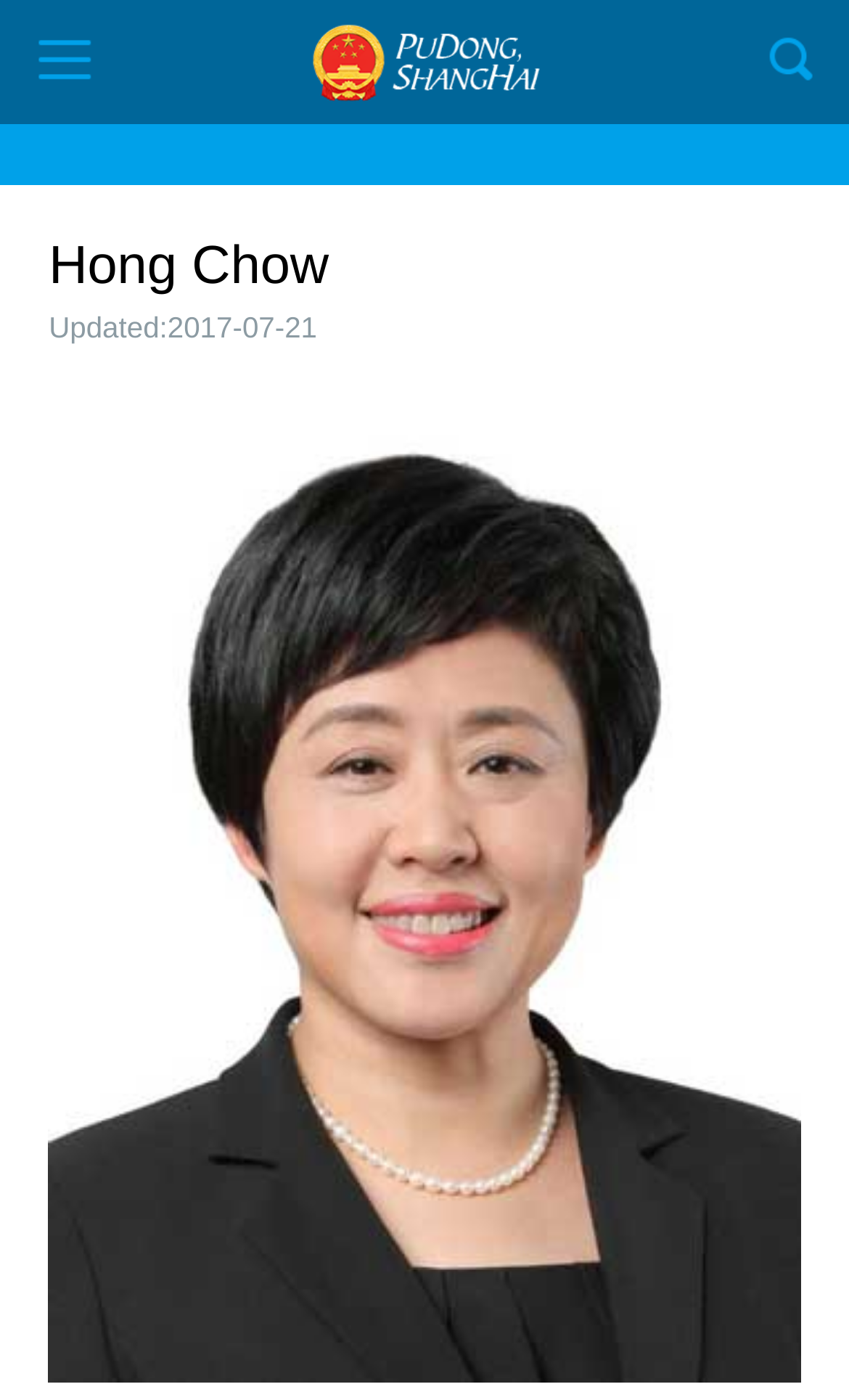Offer a detailed explanation of the webpage layout and contents.

The webpage is about Hong Chow, the General Manager of Roche Pharmaceuticals China, who is also the first foreigner to obtain a permanent residence permit in Shanghai Free Trade Zone. 

At the top of the page, there is a navigation link labeled "Nav" on the left side, and a search link on the right side. 

Below the navigation and search links, there is a large heading that spans almost the entire width of the page, displaying the name "Hong Chow". 

To the right of the heading, there is a smaller heading with a link that also displays the name "Hong Chow". This smaller heading is accompanied by an image. 

Further down the page, there is a static text element that indicates the page was updated on July 21, 2017. 

Below the updated text, there is a large image that takes up most of the page's width, labeled "a.jpg".